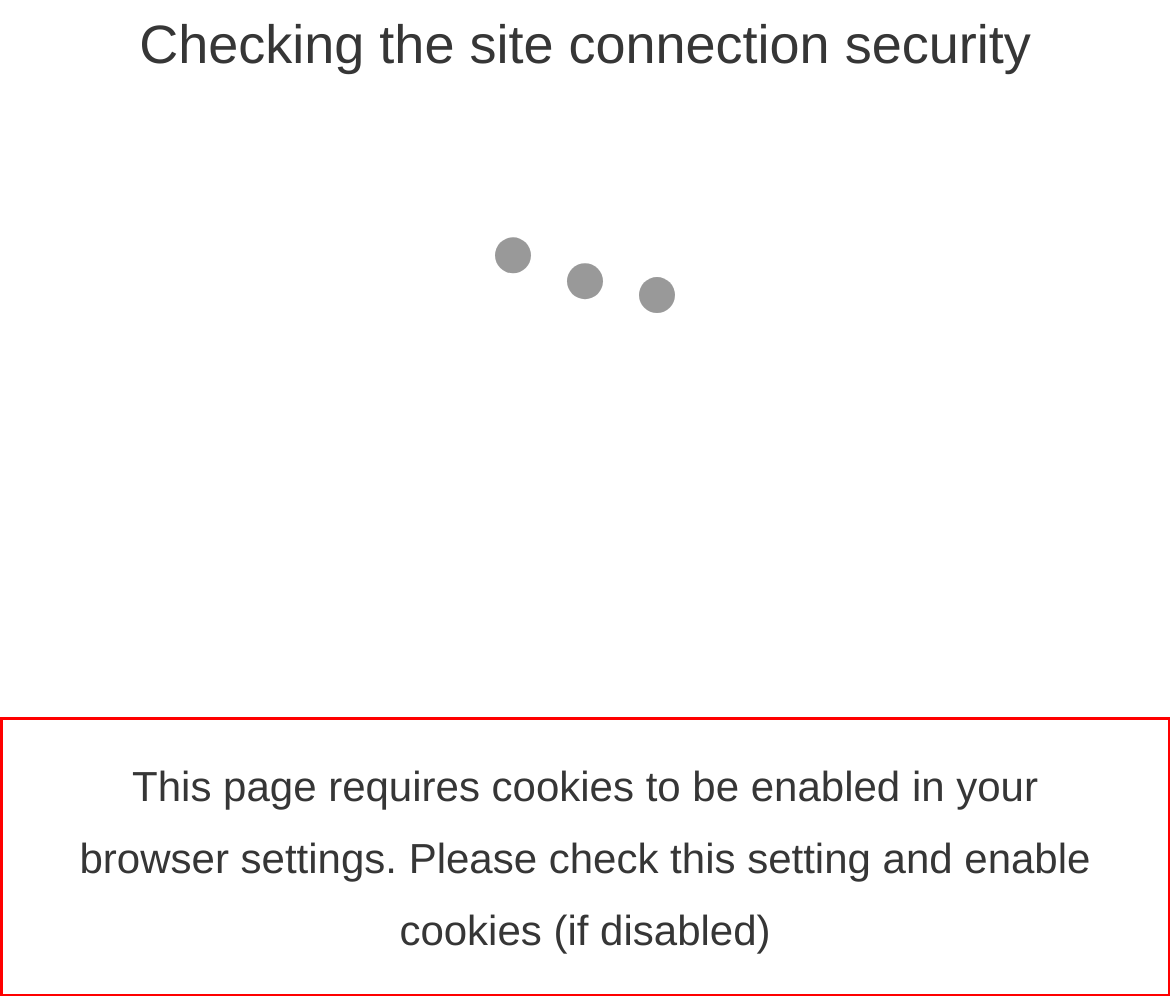Given a webpage screenshot with a red bounding box, perform OCR to read and deliver the text enclosed by the red bounding box.

This page requires cookies to be enabled in your browser settings. Please check this setting and enable cookies (if disabled)